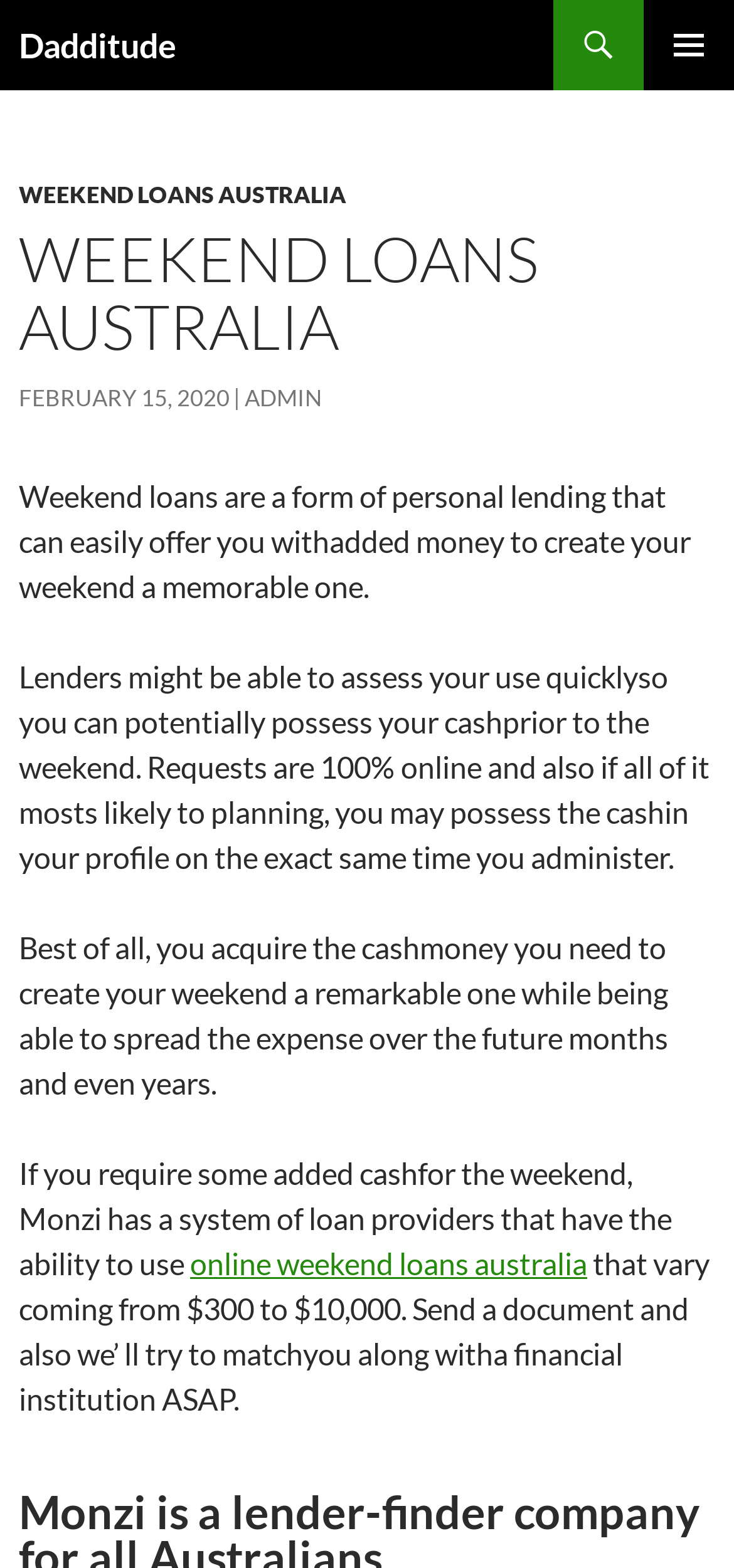Based on the image, please respond to the question with as much detail as possible:
How much money can be borrowed through this service?

According to the webpage, specifically the StaticText element with the text 'that vary coming from $300 to $10,000.', the amount of money that can be borrowed through this service ranges from $300 to $10,000.